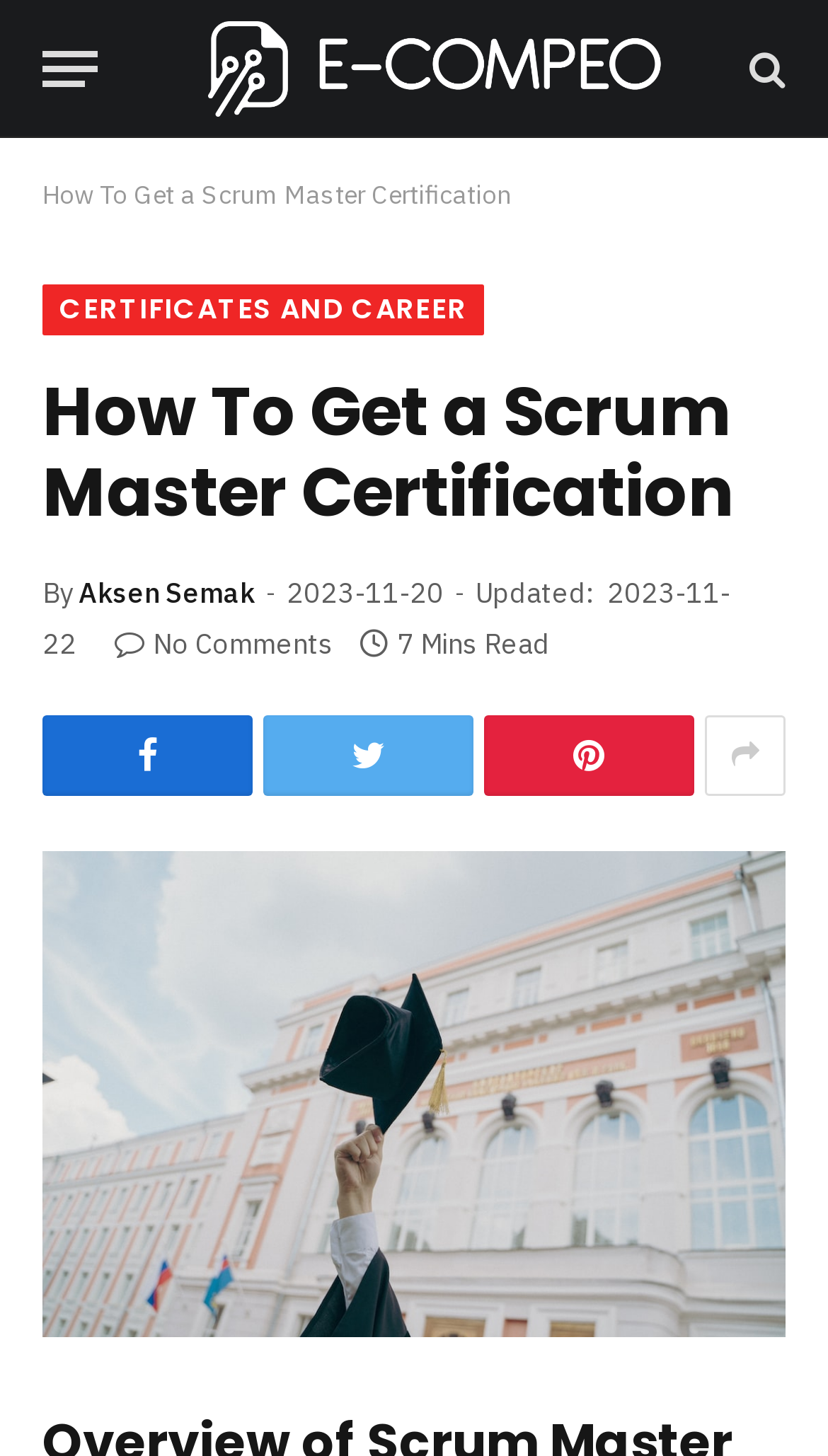Elaborate on the different components and information displayed on the webpage.

The webpage is about an overview of Scrum Master Certification, providing a step-by-step guide to getting certified. At the top left corner, there is a button labeled "Menu". Next to it, there is a link to the website's homepage, "E-Compeo | Your Knowledge Hub", accompanied by an image with the same name. On the top right corner, there is a link with a search icon.

Below the top section, there is a heading that reads "How To Get a Scrum Master Certification". Underneath, there is a link to a category called "CERTIFICATES AND CAREER". The author's name, "Aksen Semak", is mentioned, along with the publication date, "2023-11-20", and an update date, "2023-11-22". 

On the same line, there is a link indicating that there are no comments, and a text stating that the article takes "7 Mins Read". Below this section, there are four social media links, represented by icons. 

The main content of the webpage is a long article, which is not fully described in the accessibility tree. However, it is likely that the article provides a detailed guide on how to get a Scrum Master Certification, given the title and the presence of a "Read more" link at the bottom of the page, which is accompanied by an image with the same title as the article.